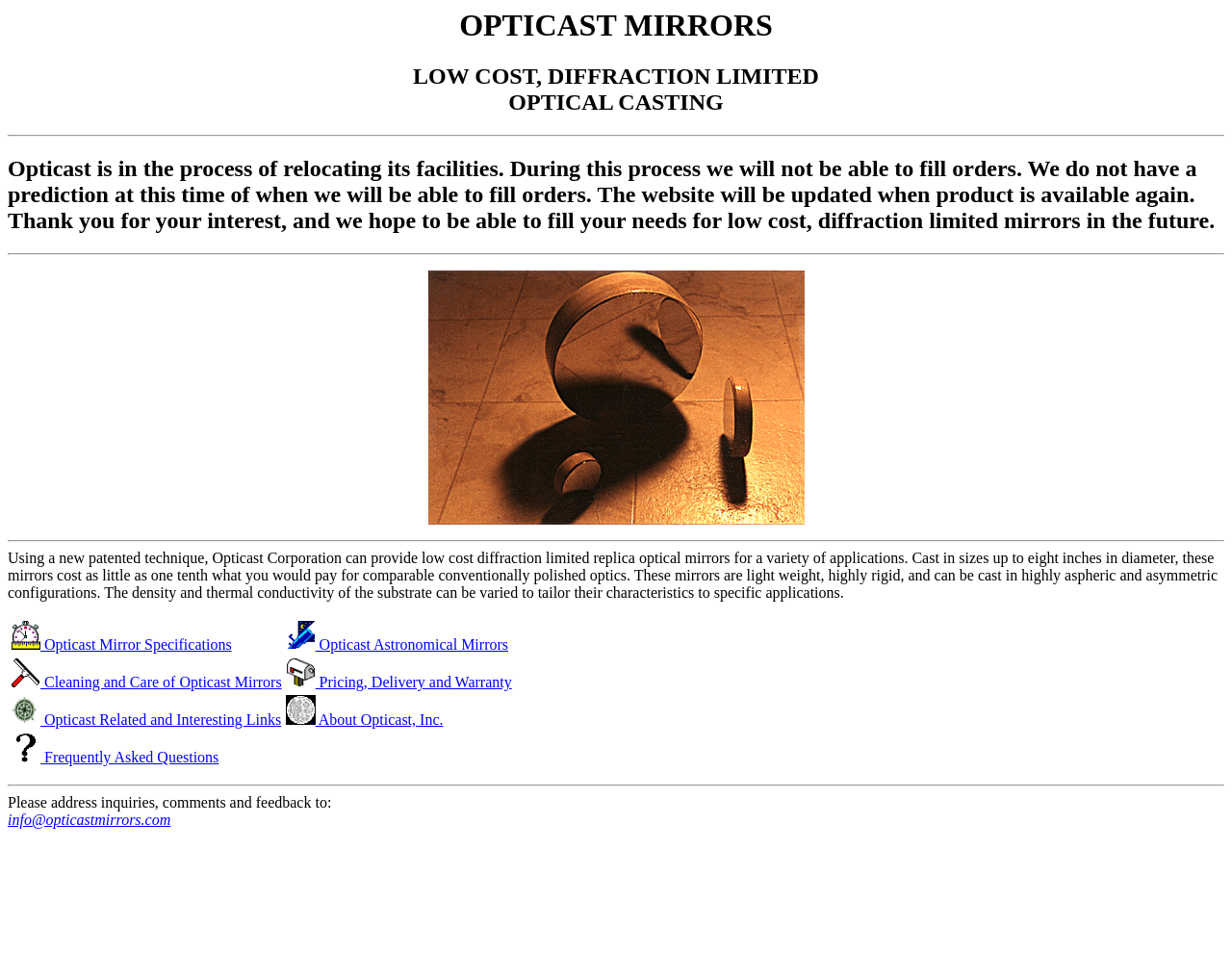Given the content of the image, can you provide a detailed answer to the question?
What is Opticast Corporation's specialty?

Based on the webpage content, specifically the heading 'OPTICAST MIRRORS' and the StaticText 'Using a new patented technique, Opticast Corporation can provide low cost diffraction limited replica optical mirrors for a variety of applications.', it is clear that Opticast Corporation specializes in providing optical mirrors.